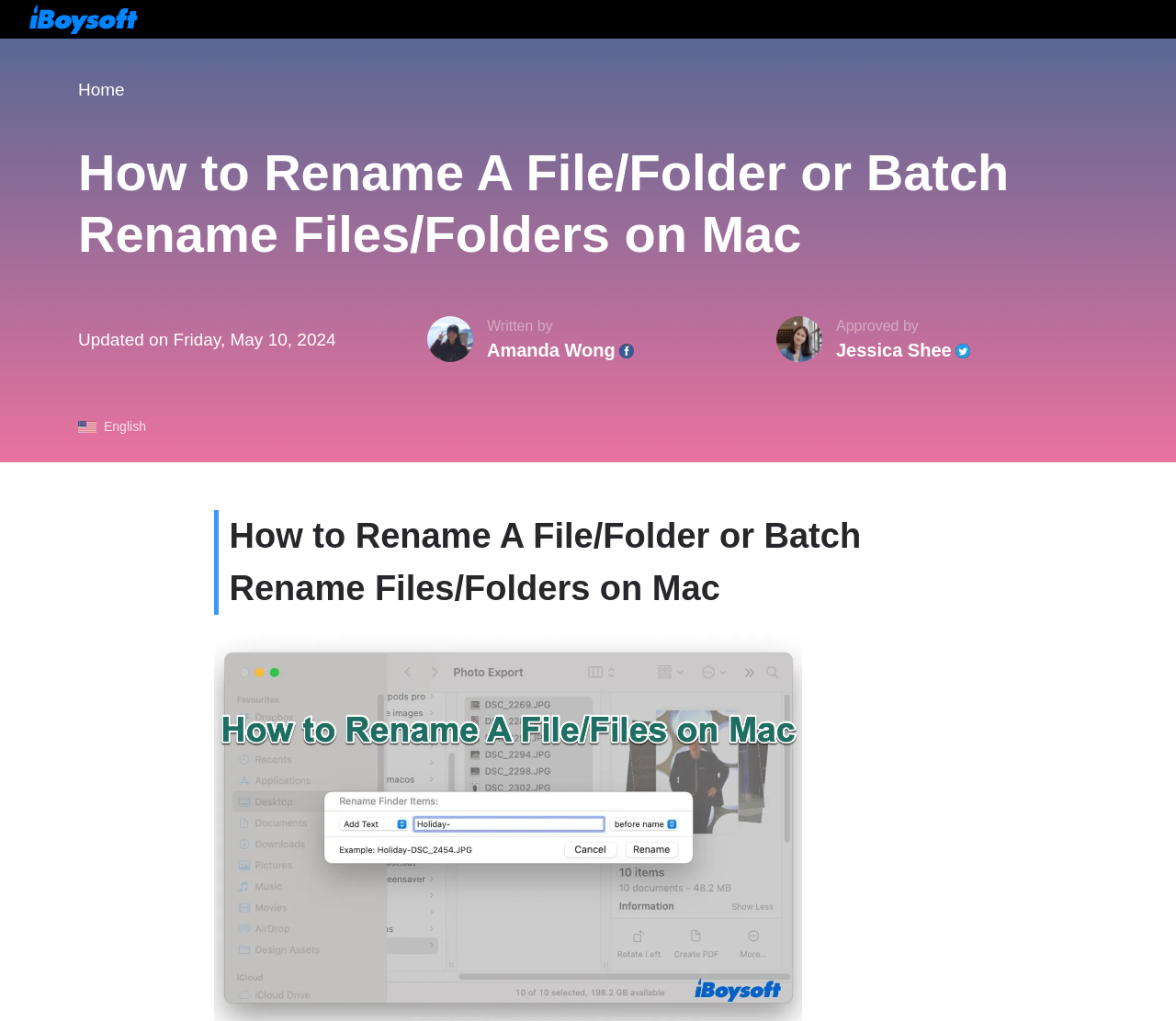Who approved this article?
Using the picture, provide a one-word or short phrase answer.

Jessica Shee